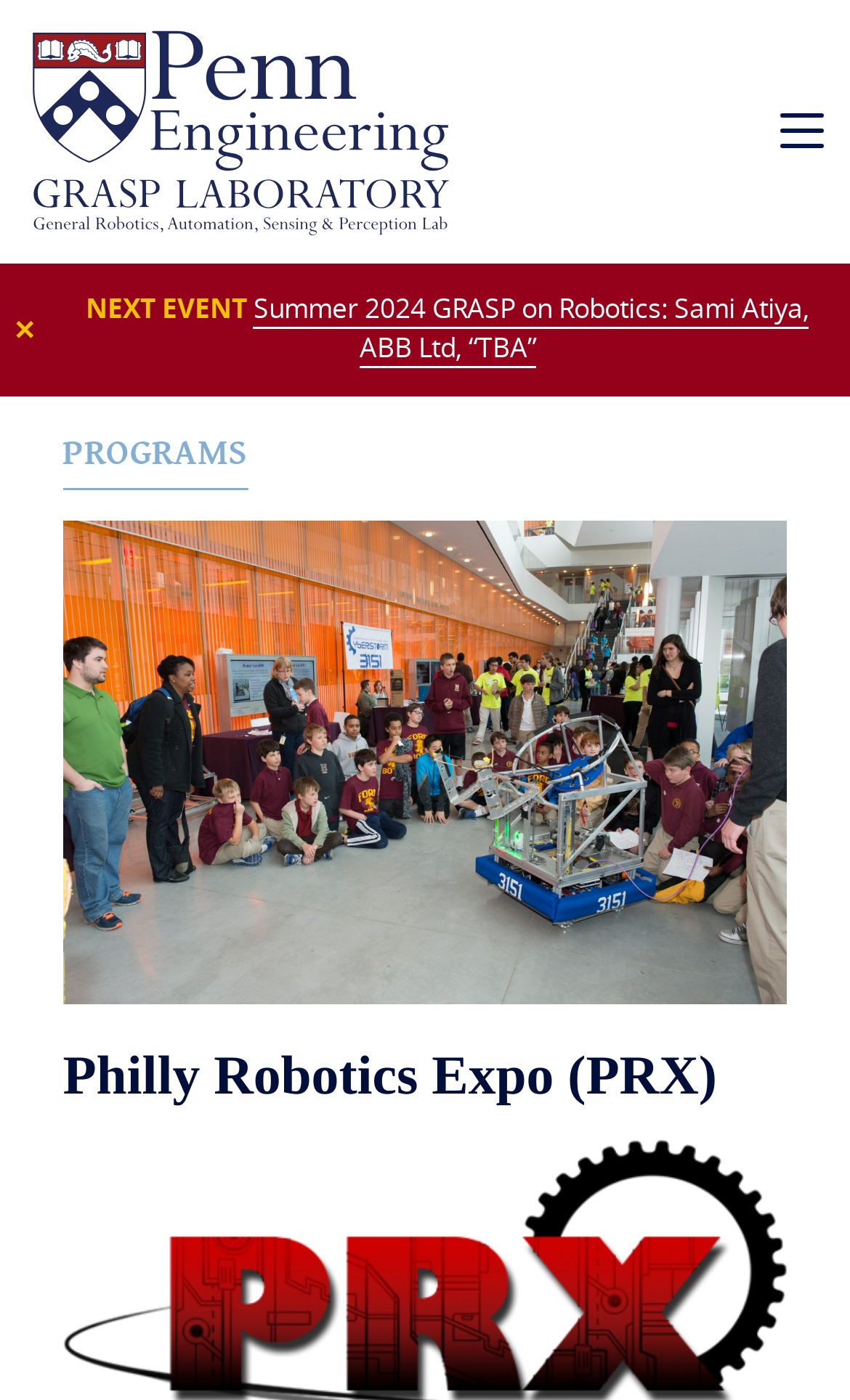For the given element description parent_node: ✕ aria-label="mobile navigation", determine the bounding box coordinates of the UI element. The coordinates should follow the format (top-left x, top-left y, bottom-right x, bottom-right y) and be within the range of 0 to 1.

[0.889, 0.06, 1.0, 0.128]